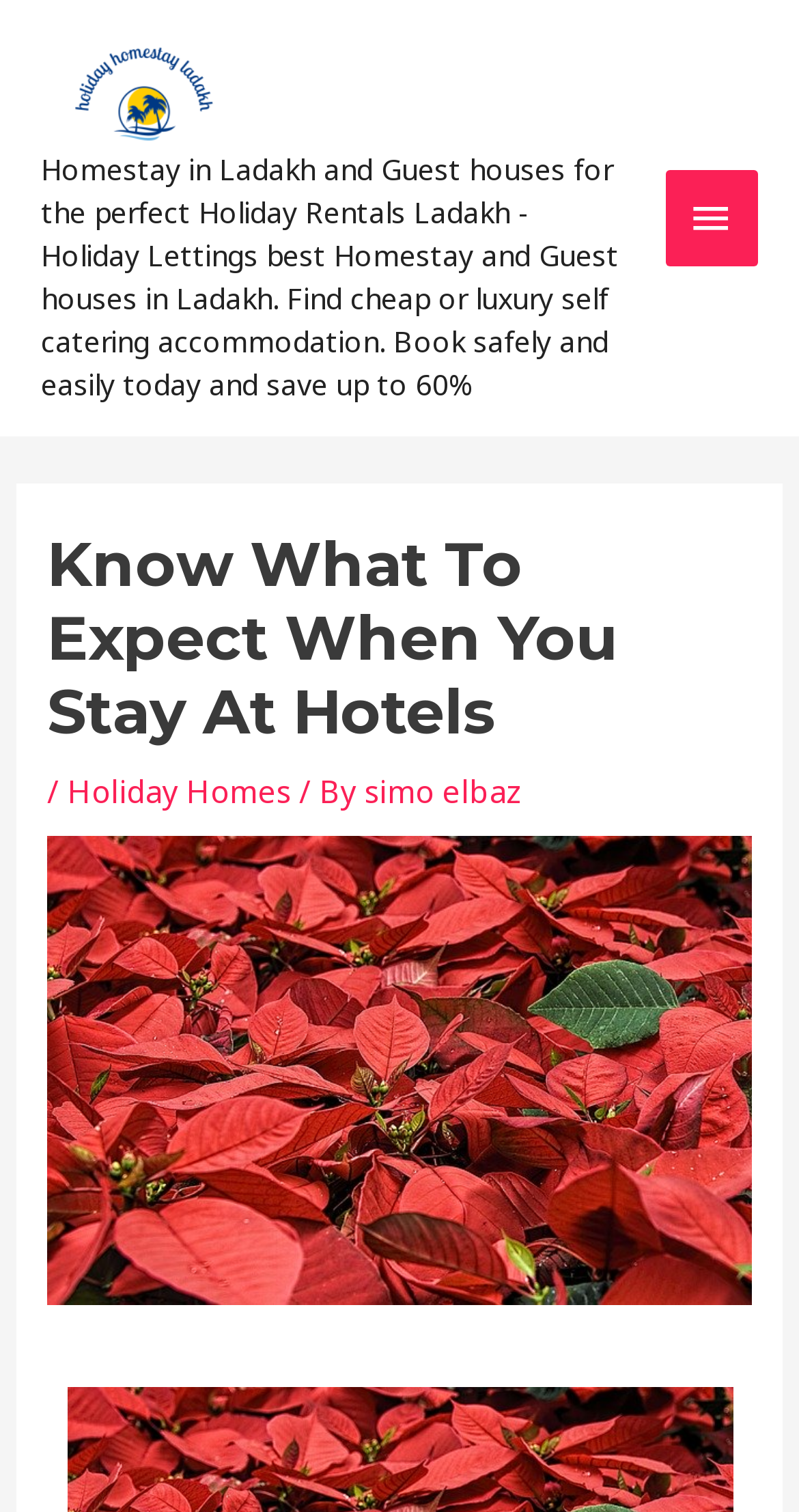Please determine the bounding box of the UI element that matches this description: simo elbaz. The coordinates should be given as (top-left x, top-left y, bottom-right x, bottom-right y), with all values between 0 and 1.

[0.457, 0.51, 0.654, 0.537]